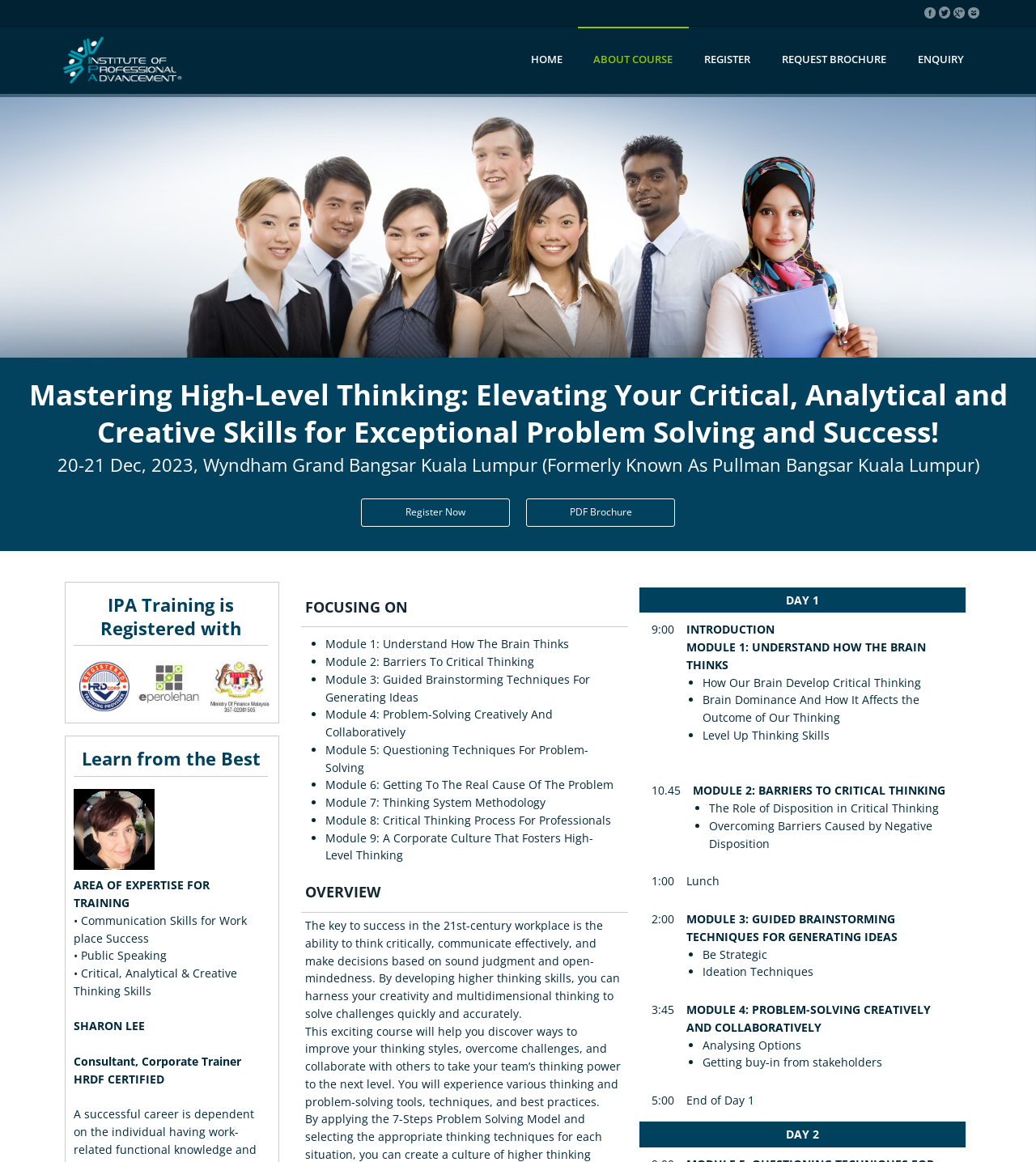How many modules are there in the course?
Please respond to the question with a detailed and informative answer.

The number of modules can be determined by counting the list markers in the gridcell element with the text 'Module 1: Understand How The Brain Thinks ... Module 9: A Corporate Culture That Fosters High-Level Thinking'. There are 9 list markers, indicating 9 modules in the course.